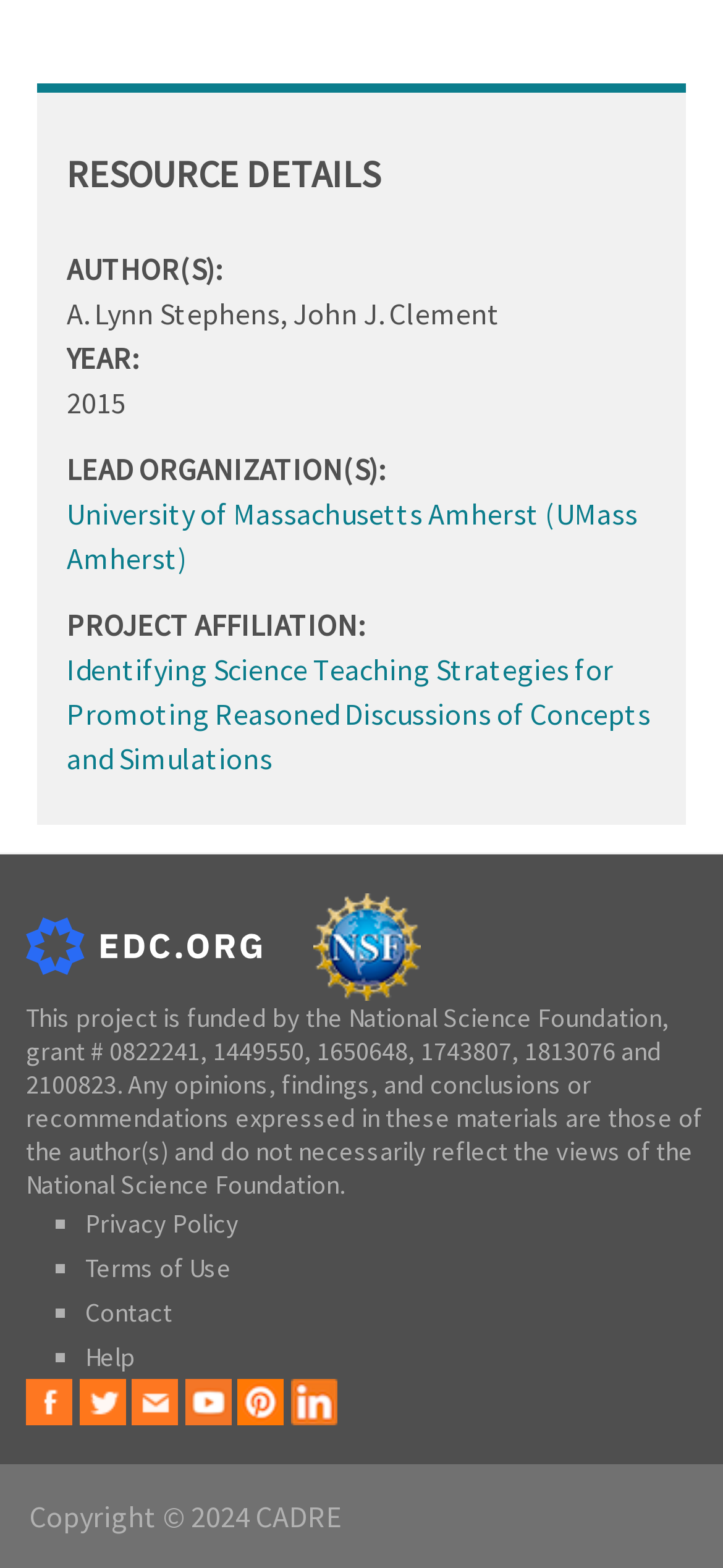Please find the bounding box coordinates of the element that needs to be clicked to perform the following instruction: "View project details". The bounding box coordinates should be four float numbers between 0 and 1, represented as [left, top, right, bottom].

[0.092, 0.093, 0.908, 0.129]